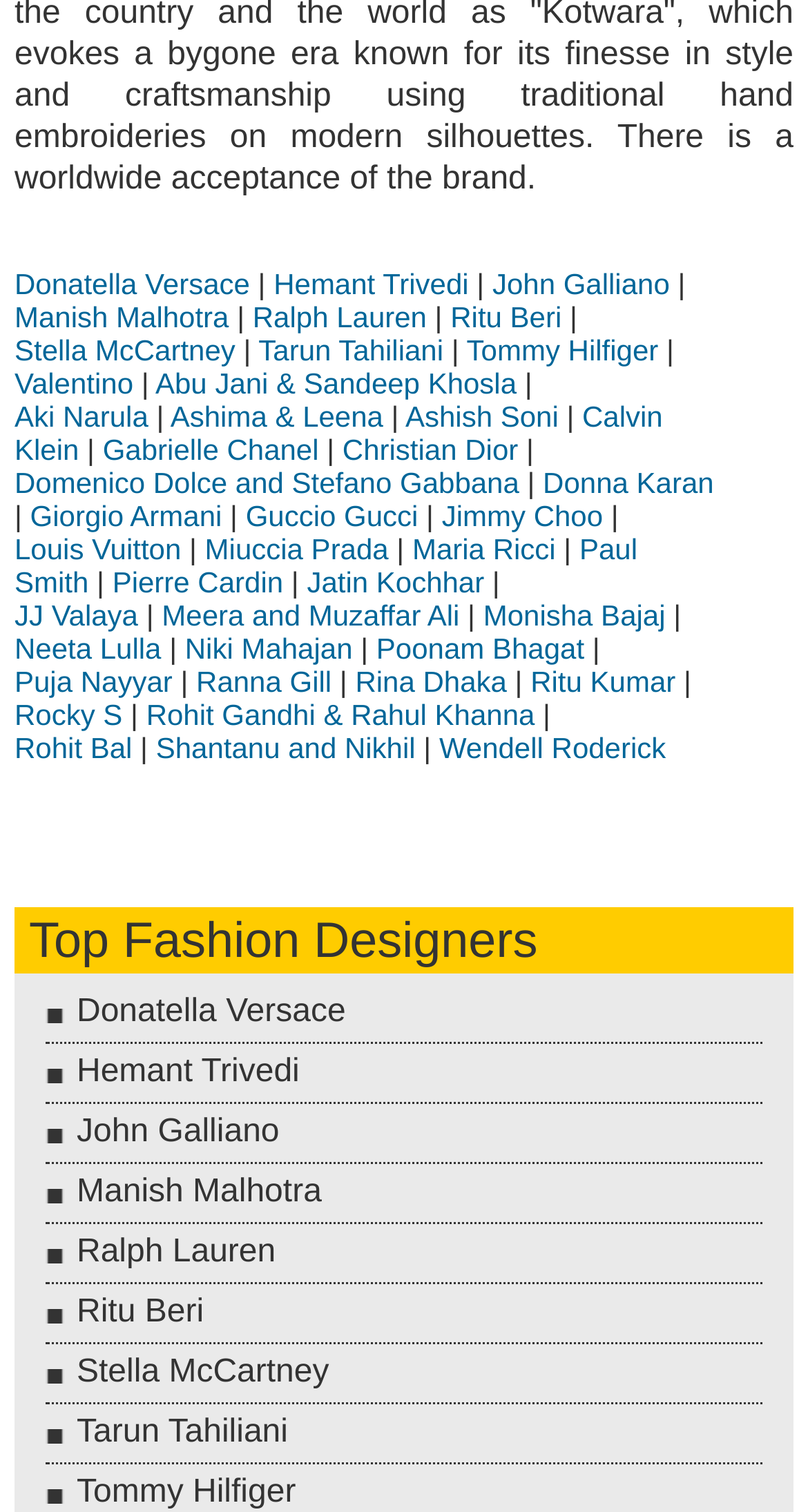Is there a fashion designer named Ritu Kumar?
Based on the image, respond with a single word or phrase.

Yes